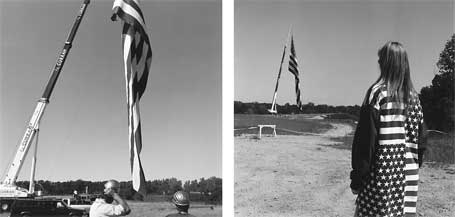Give an elaborate caption for the image.

The image features a striking black and white composition split into two distinct halves. On the left side, a large American flag is suspended from a tall crane, emblematic of patriotism and strength. Below the flag, a group of individuals, including a man wearing a helmet, gazes up, creating a sense of admiration and reverence. 

The right side of the image captures a solitary figure standing on a sandy terrain, turned away from the viewer. This person is draped in a flag-patterned cape, further emphasizing themes of nationalism and individuality. The distant horizon hints at a tranquil setting, reinforcing a contemplative mood as the figure reflects on the symbol of the flag.

Overall, the juxtaposition of the labor and the individual in this image communicates a narrative about national identity, community, and personal connection to larger ideals.